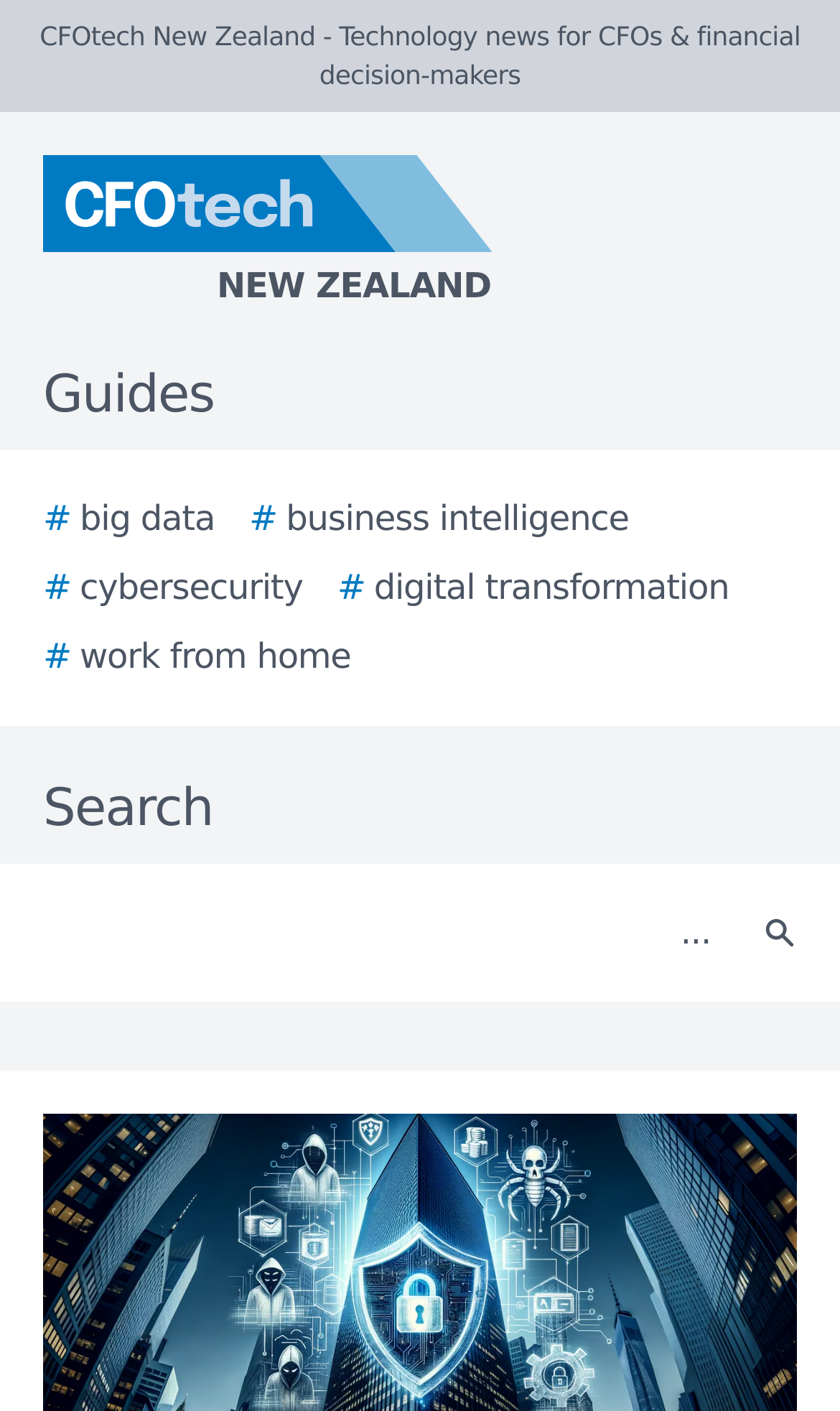Illustrate the webpage's structure and main components comprehensively.

The webpage appears to be a news article or blog post from CFOtech New Zealand, a technology news website for CFOs and financial decision-makers. At the top of the page, there is a logo of CFOtech New Zealand, accompanied by the website's name in text. Below the logo, there is a navigation menu with links to various guides, including big data, business intelligence, cybersecurity, digital transformation, and work from home.

On the left side of the page, there is a search bar with a search button and a magnifying glass icon. The search bar is located roughly in the middle of the page, vertically. 

The main content of the page is likely an article with the title "Financial sector tops list for cyber attacks – report", which suggests that the article is about a report that identifies the financial industry as a prime target for cybercriminals. The article may discuss the findings of the report, including the fact that 77% of financial institutions recorded attacks in the past year.